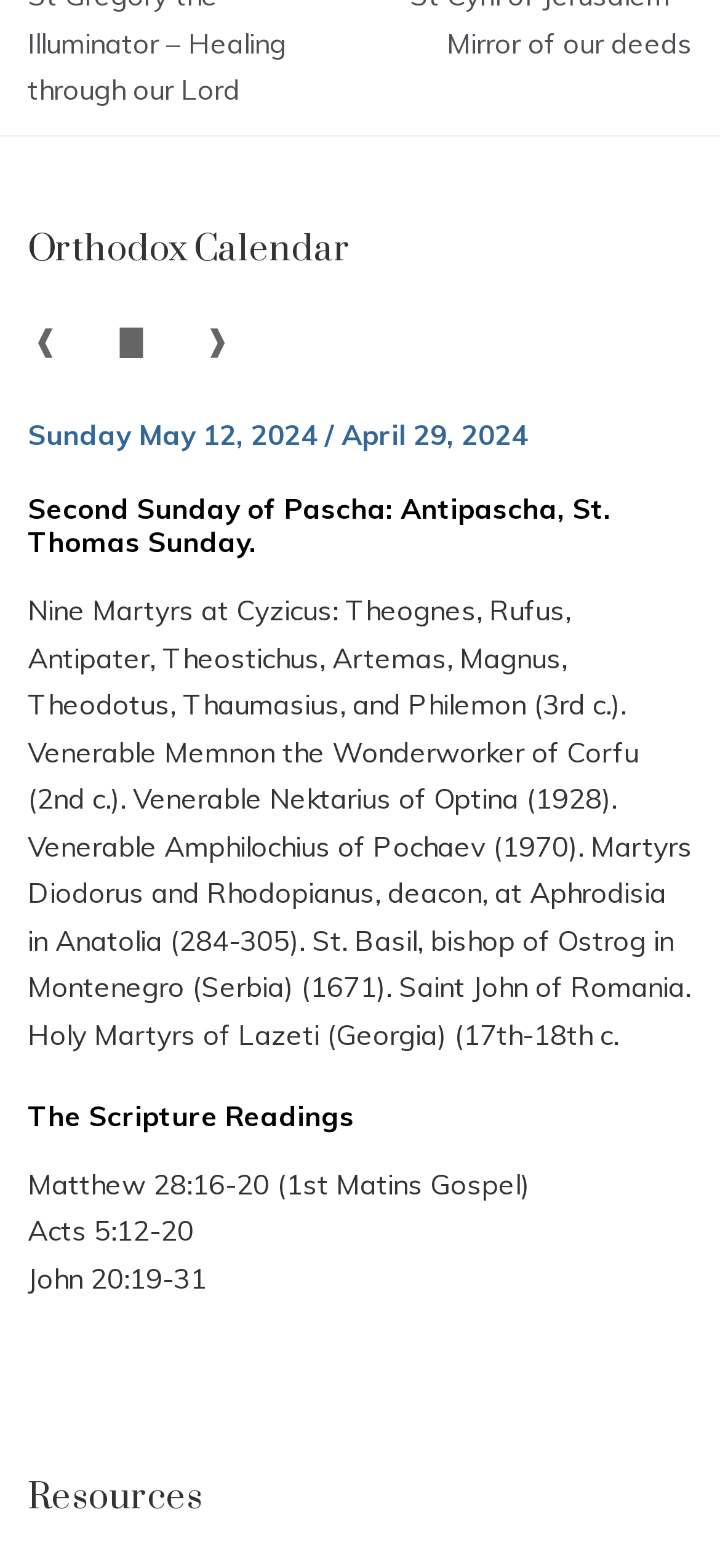What is the feast day celebrated?
Provide an in-depth and detailed answer to the question.

I found the StaticText element with the text 'Second Sunday of Pascha: Antipascha, St. Thomas Sunday.' which indicates the feast day being celebrated.